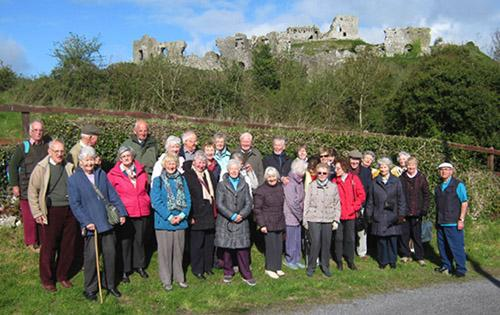Explain in detail what you see in the image.

A group of approximately thirty people stands in front of the picturesque ruins of Dunamaise Castle, surrounded by lush greenery and a clear blue sky. The individuals, a mix of men and women of varying ages, are dressed in casual attire, with some sporting colorful jackets and sweaters, creating a vibrant scene. The castle ruins loom in the background, partially covered by trees and foliage, adding an air of historical significance to the gathering. This outing likely signifies a visit to explore the historical site, which is known for its captivating architecture and scenic views. The camaraderie and joy among the participants are evident, making this a memorable experience centered around heritage and community.